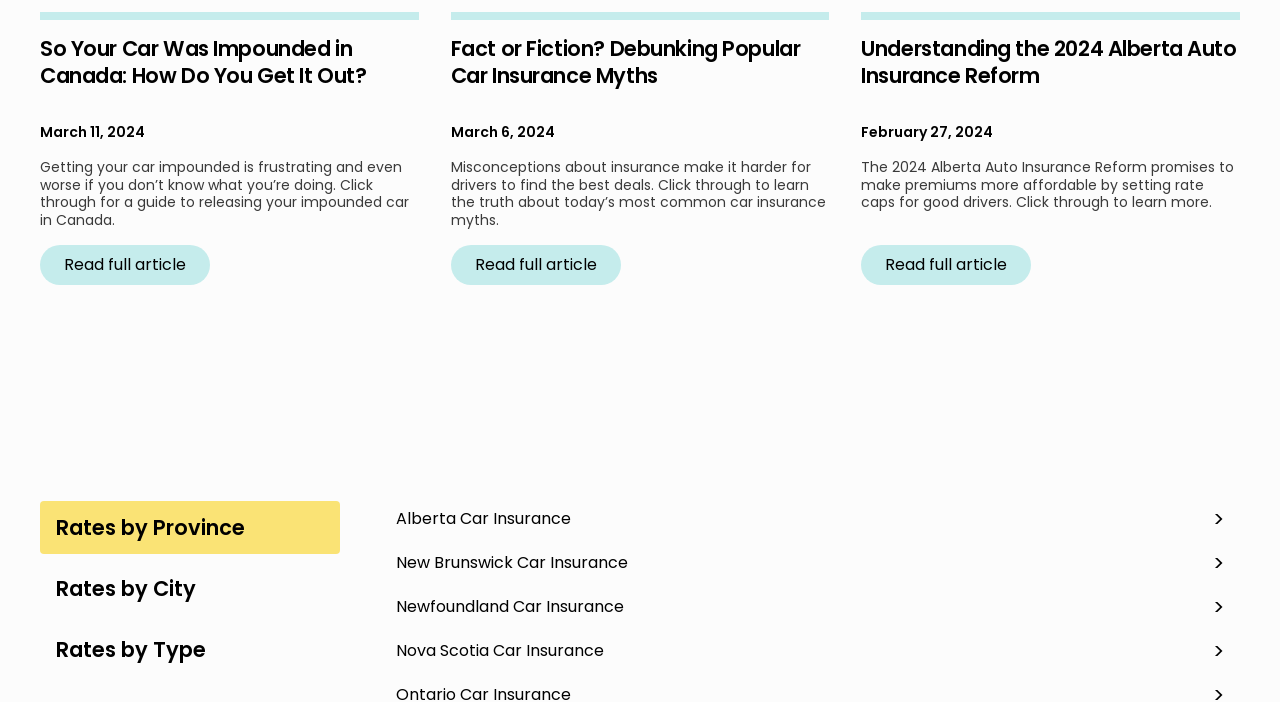Predict the bounding box coordinates of the area that should be clicked to accomplish the following instruction: "Learn about debunking popular car insurance myths". The bounding box coordinates should consist of four float numbers between 0 and 1, i.e., [left, top, right, bottom].

[0.352, 0.049, 0.625, 0.128]